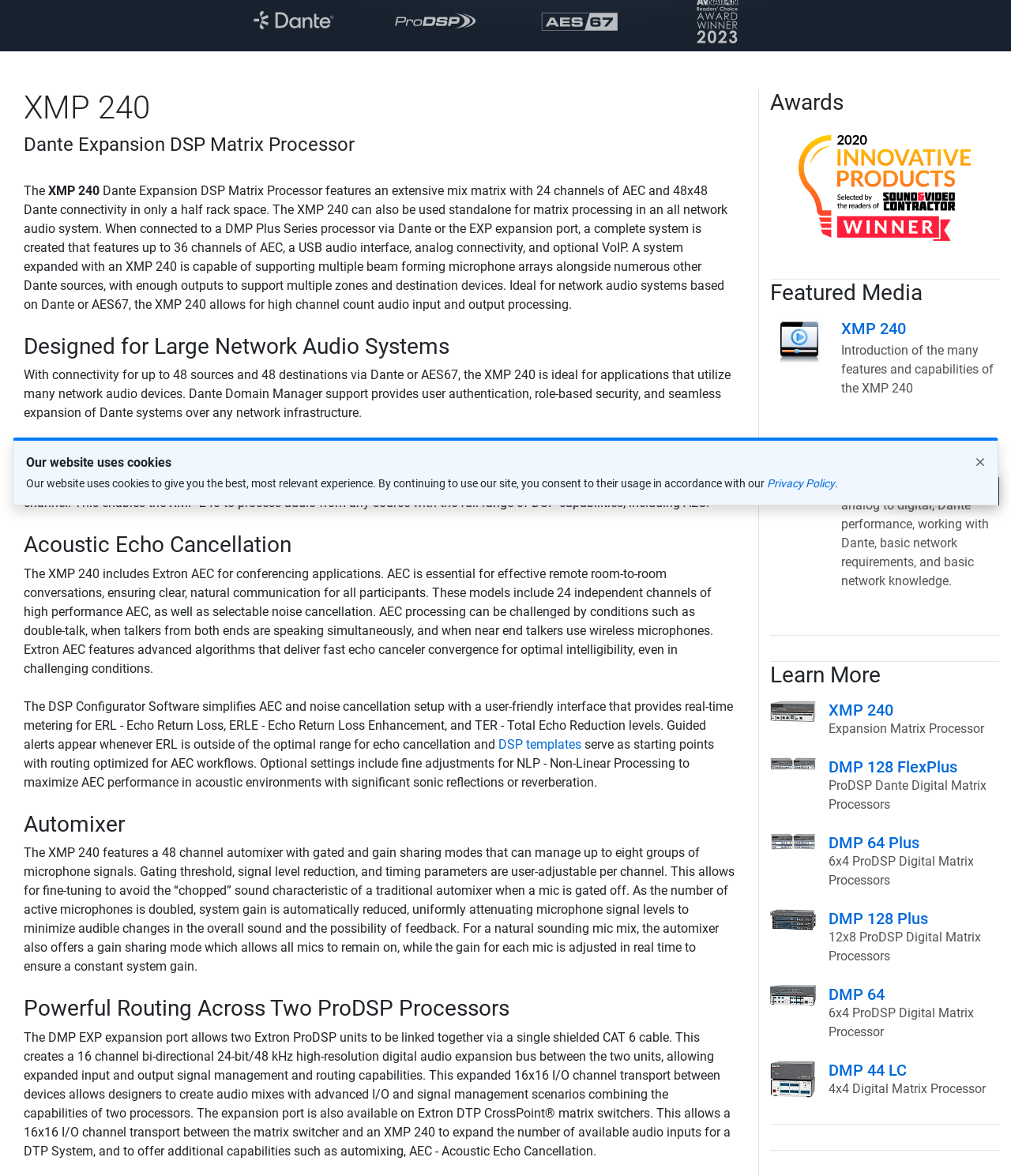Can you find the bounding box coordinates for the UI element given this description: "XMP 240 Expansion Matrix Processor"? Provide the coordinates as four float numbers between 0 and 1: [left, top, right, bottom].

[0.762, 0.596, 0.988, 0.628]